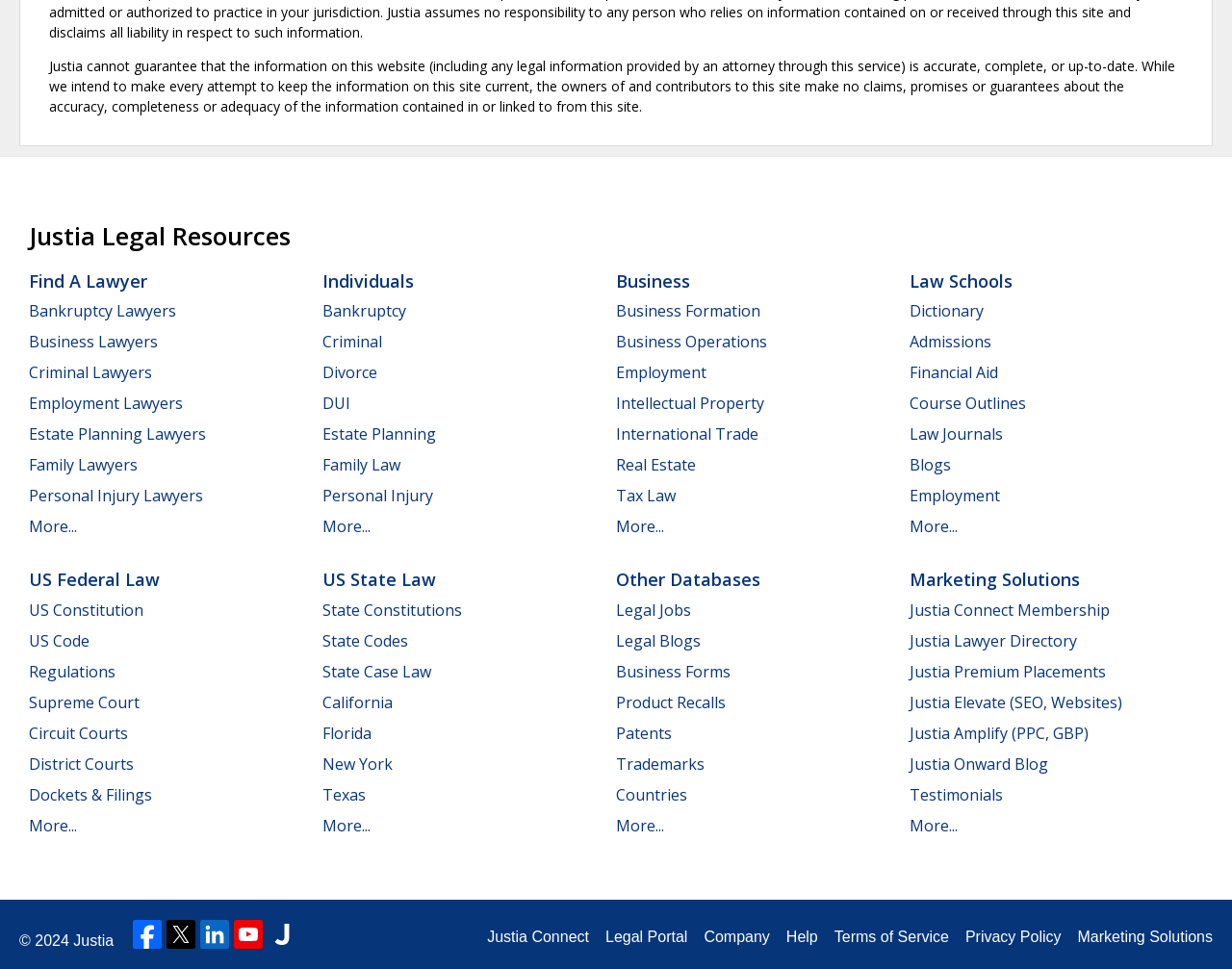Determine the bounding box coordinates for the UI element with the following description: "Testimonials". The coordinates should be four float numbers between 0 and 1, represented as [left, top, right, bottom].

[0.738, 0.809, 0.814, 0.831]